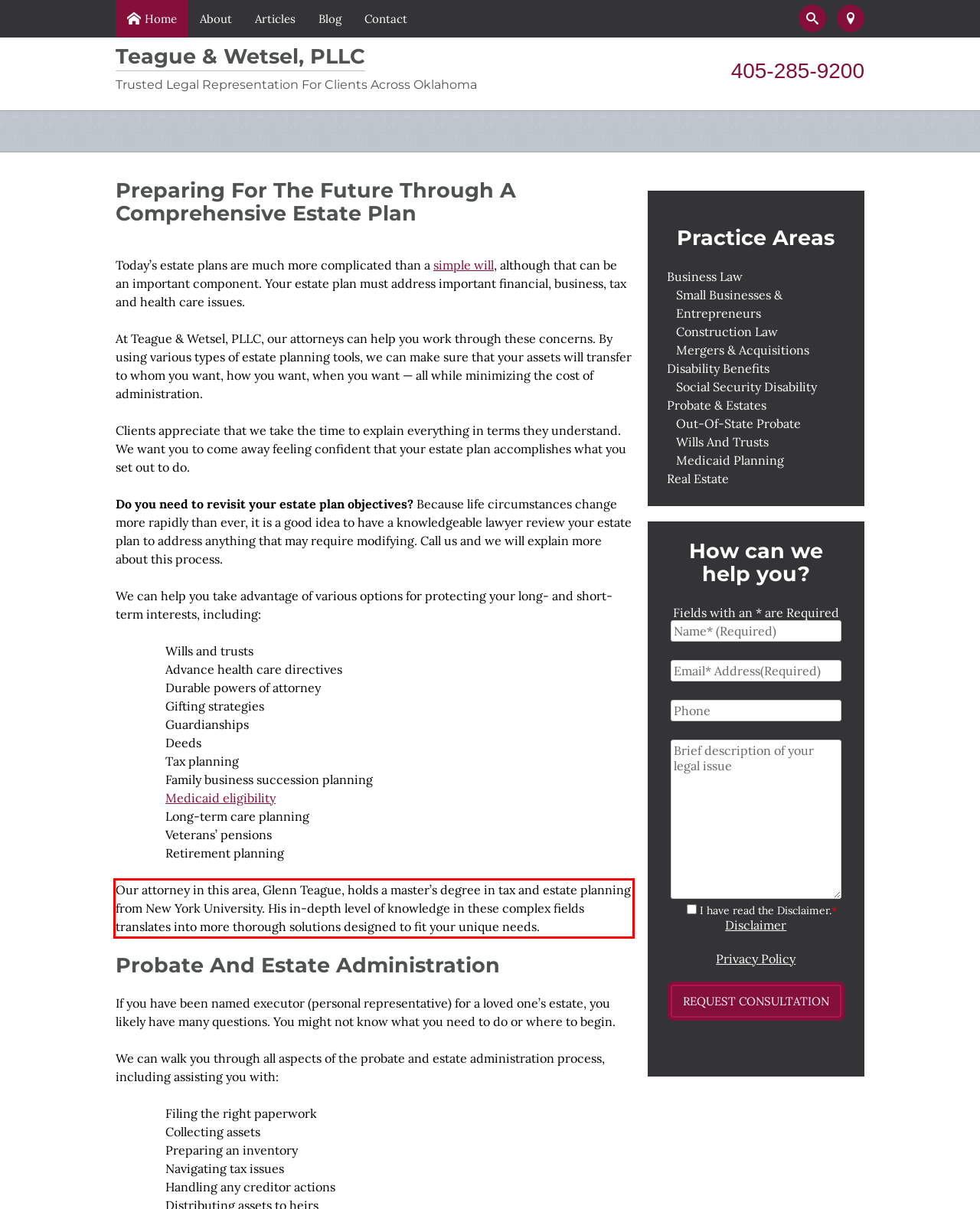By examining the provided screenshot of a webpage, recognize the text within the red bounding box and generate its text content.

Our attorney in this area, Glenn Teague, holds a master’s degree in tax and estate planning from New York University. His in-depth level of knowledge in these complex fields translates into more thorough solutions designed to fit your unique needs.